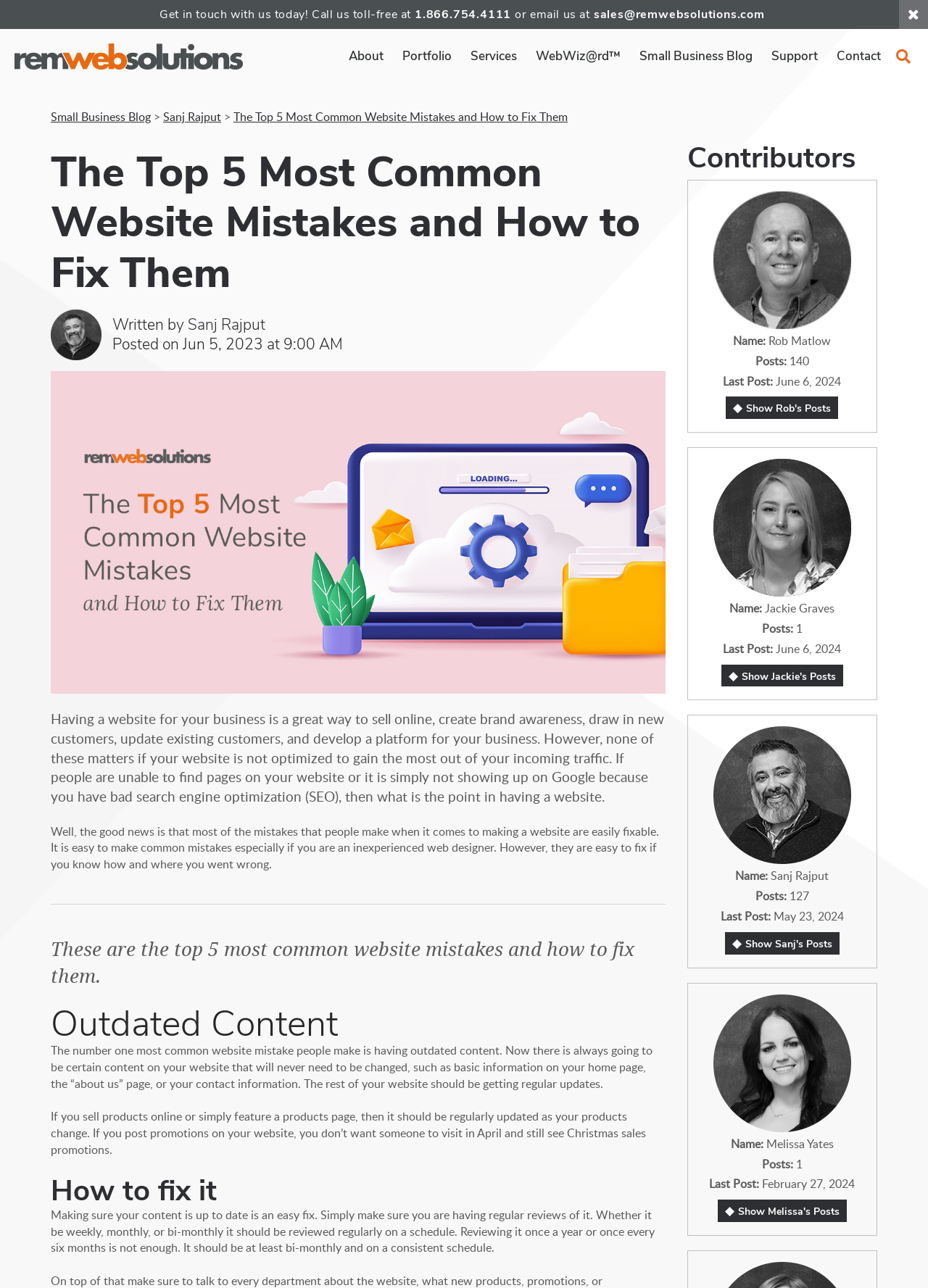Identify the bounding box coordinates for the region to click in order to carry out this instruction: "Read the blog post about common website mistakes". Provide the coordinates using four float numbers between 0 and 1, formatted as [left, top, right, bottom].

[0.252, 0.084, 0.612, 0.097]